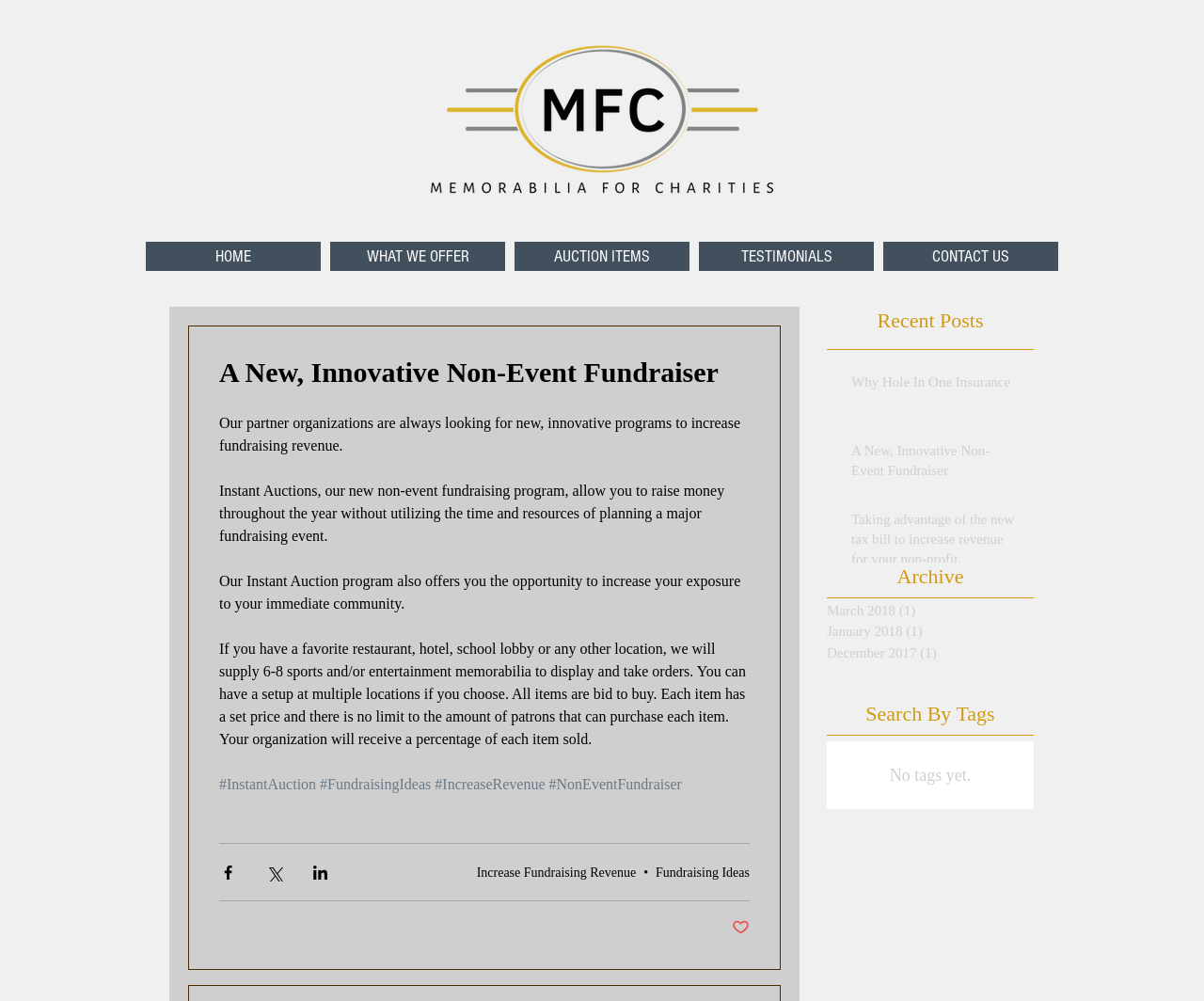Please use the details from the image to answer the following question comprehensively:
How many posts are listed in the 'Recent Posts' section?

The answer can be found by counting the number of posts in the 'Recent Posts' section, which are 'Why Hole In One Insurance', 'A New, Innovative Non-Event Fundraiser', and 'Taking advantage of the new tax bill to increase revenue for your non-profit.'